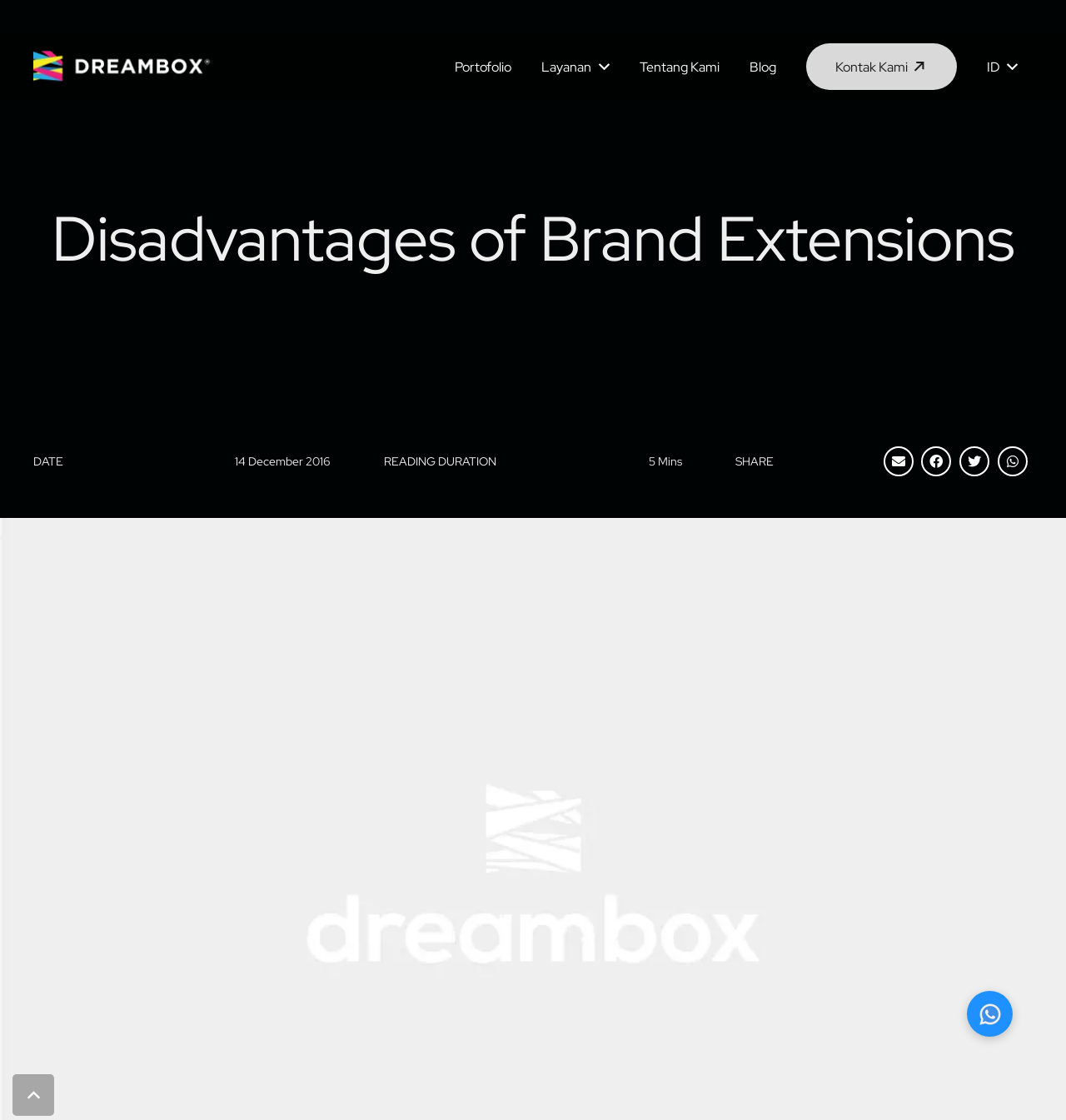Please provide the bounding box coordinates for the element that needs to be clicked to perform the instruction: "Go back to the top of the page". The coordinates must consist of four float numbers between 0 and 1, formatted as [left, top, right, bottom].

[0.012, 0.959, 0.051, 0.996]